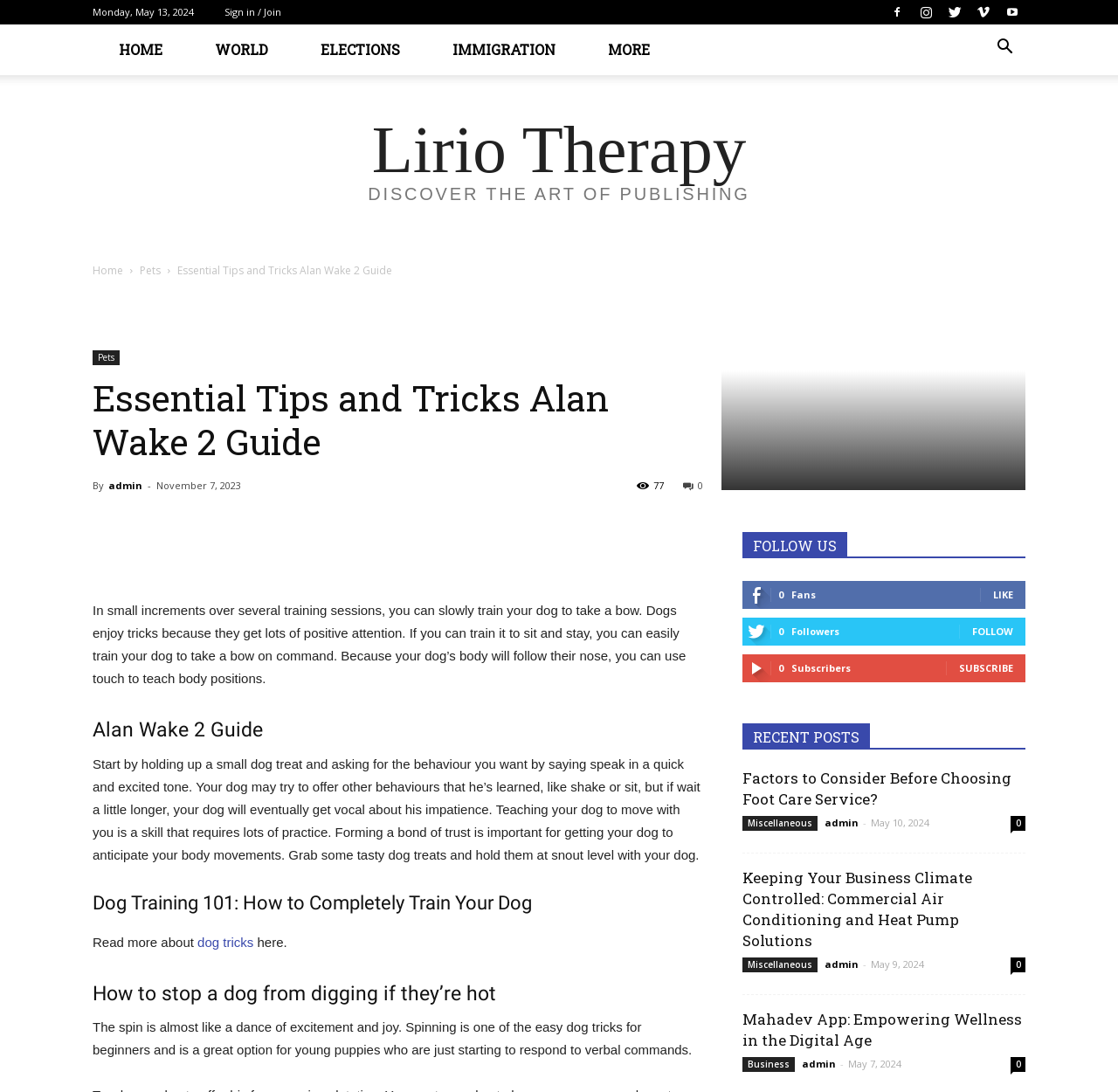Given the webpage screenshot and the description, determine the bounding box coordinates (top-left x, top-left y, bottom-right x, bottom-right y) that define the location of the UI element matching this description: Sign in / Join

[0.201, 0.005, 0.252, 0.017]